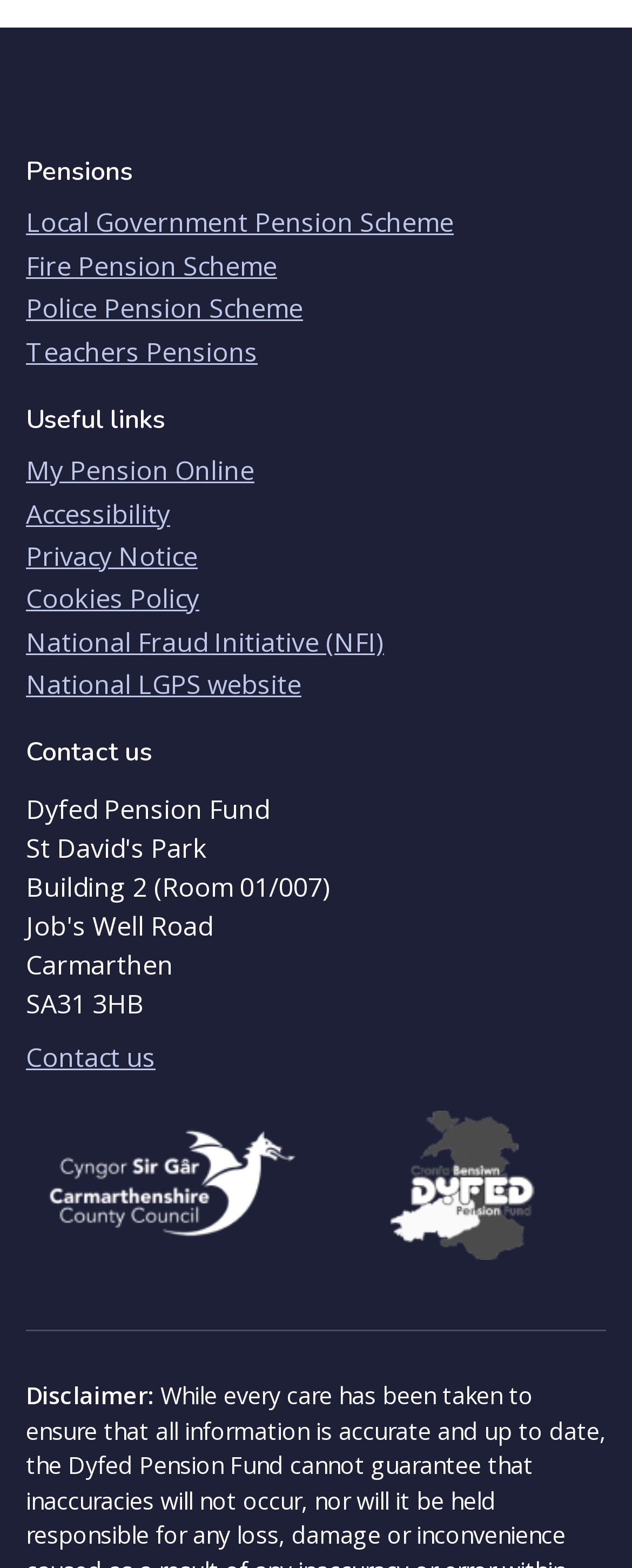Please identify the bounding box coordinates of the region to click in order to complete the given instruction: "Contact us". The coordinates should be four float numbers between 0 and 1, i.e., [left, top, right, bottom].

[0.041, 0.663, 0.246, 0.685]